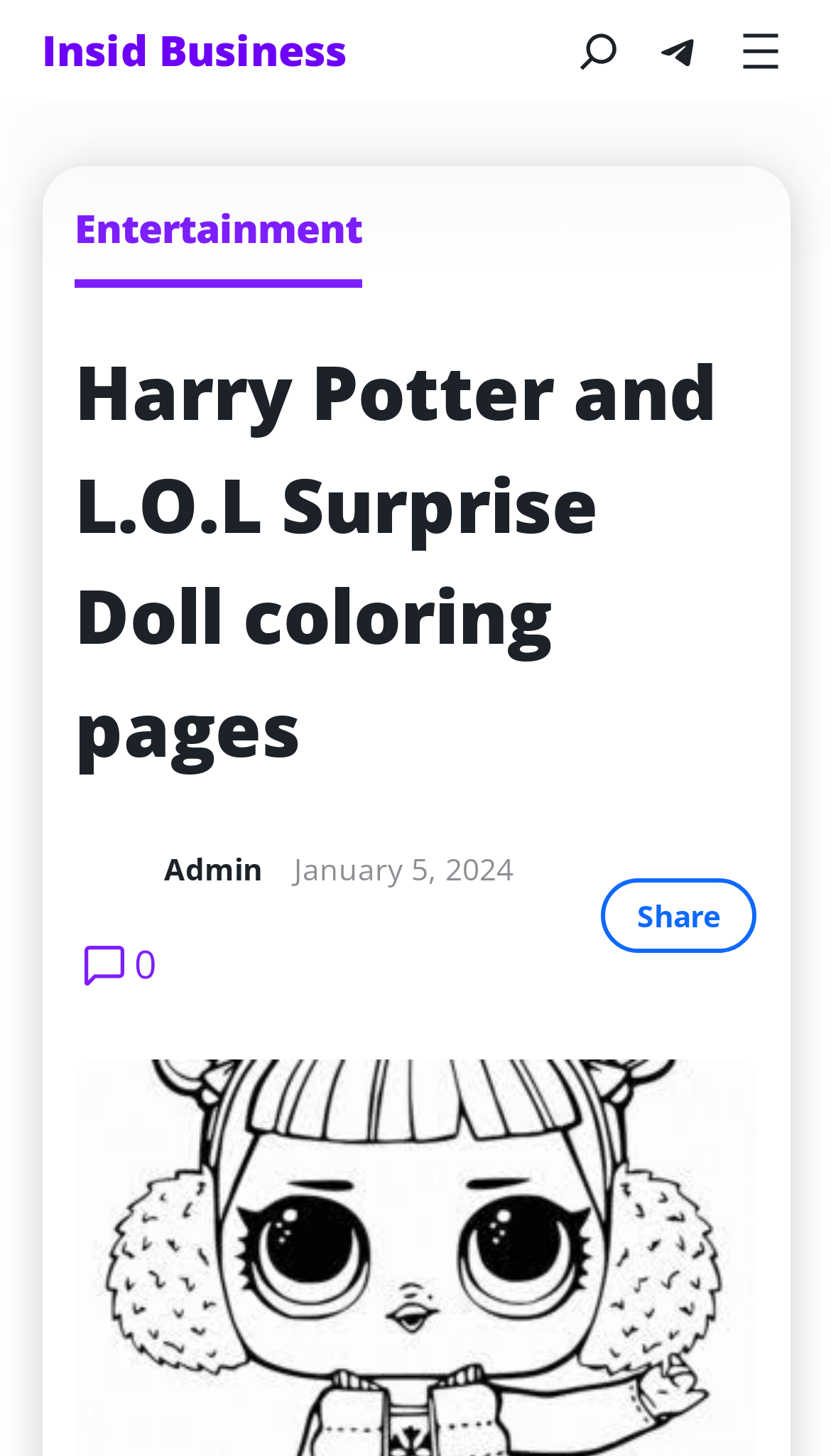What is the purpose of the 'Share' link?
Based on the image, give a concise answer in the form of a single word or short phrase.

To share content